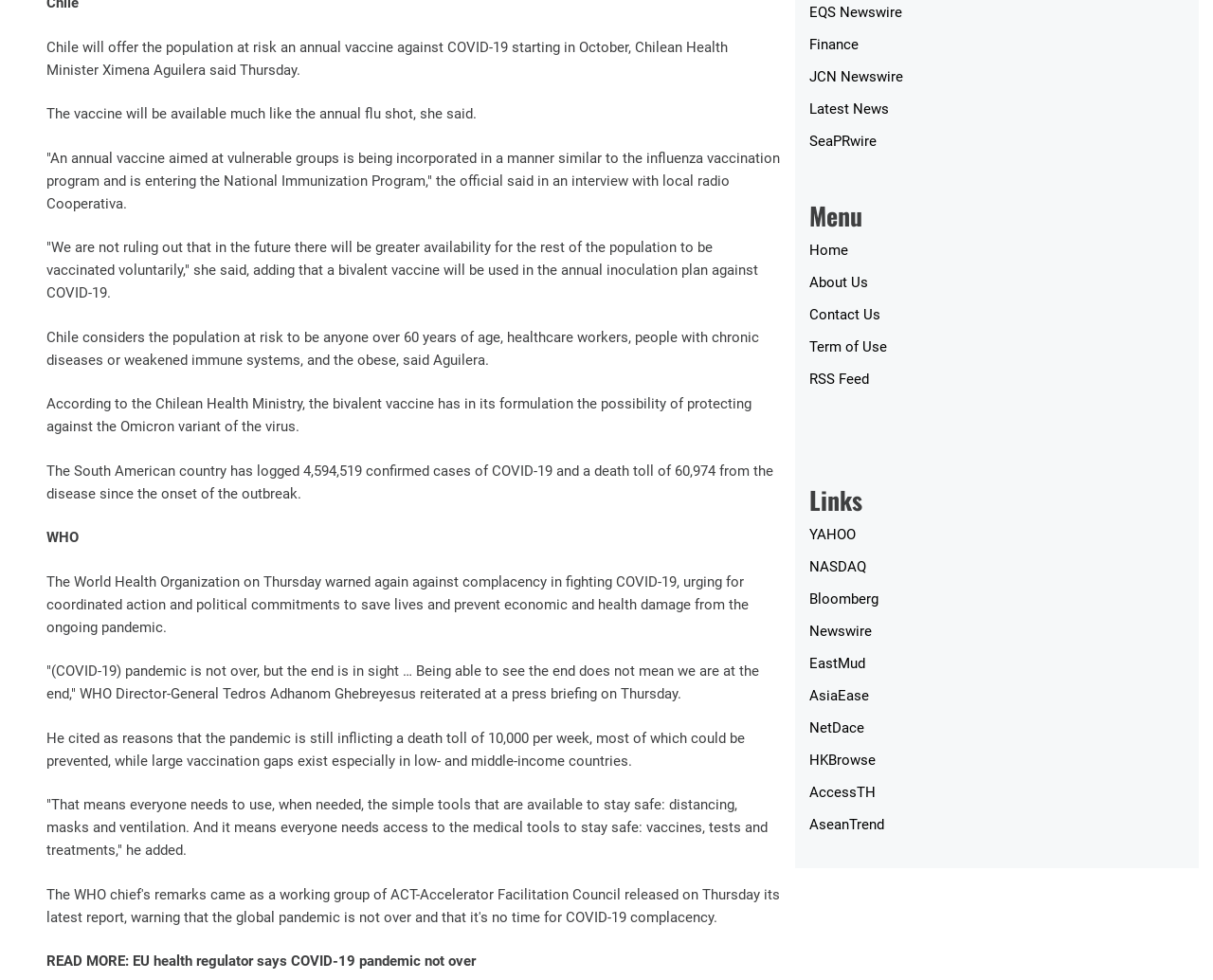Provide the bounding box coordinates of the HTML element described as: "Term of Use". The bounding box coordinates should be four float numbers between 0 and 1, i.e., [left, top, right, bottom].

[0.74, 0.462, 0.804, 0.479]